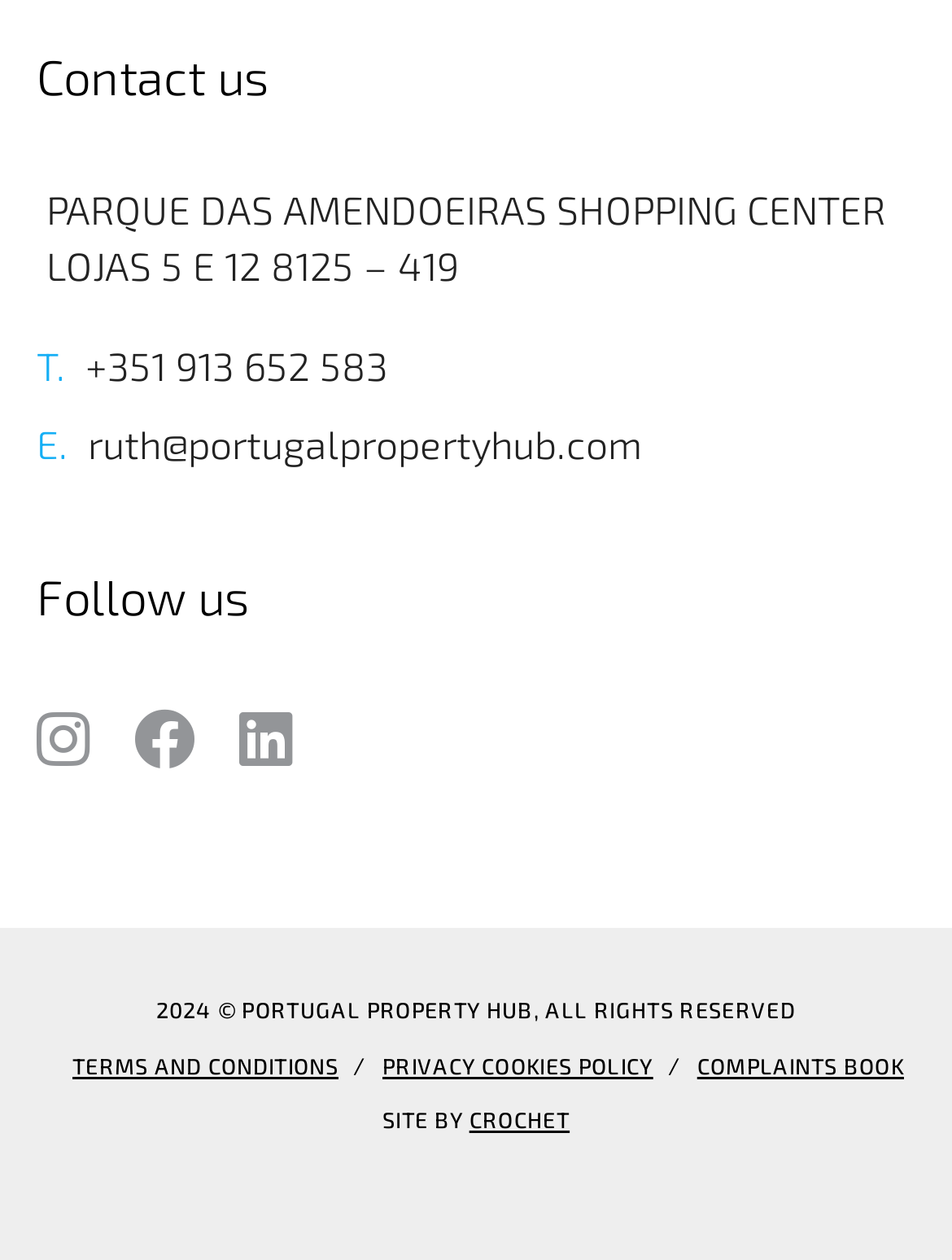Given the element description: "913 652 583", predict the bounding box coordinates of this UI element. The coordinates must be four float numbers between 0 and 1, given as [left, top, right, bottom].

[0.185, 0.267, 0.408, 0.312]